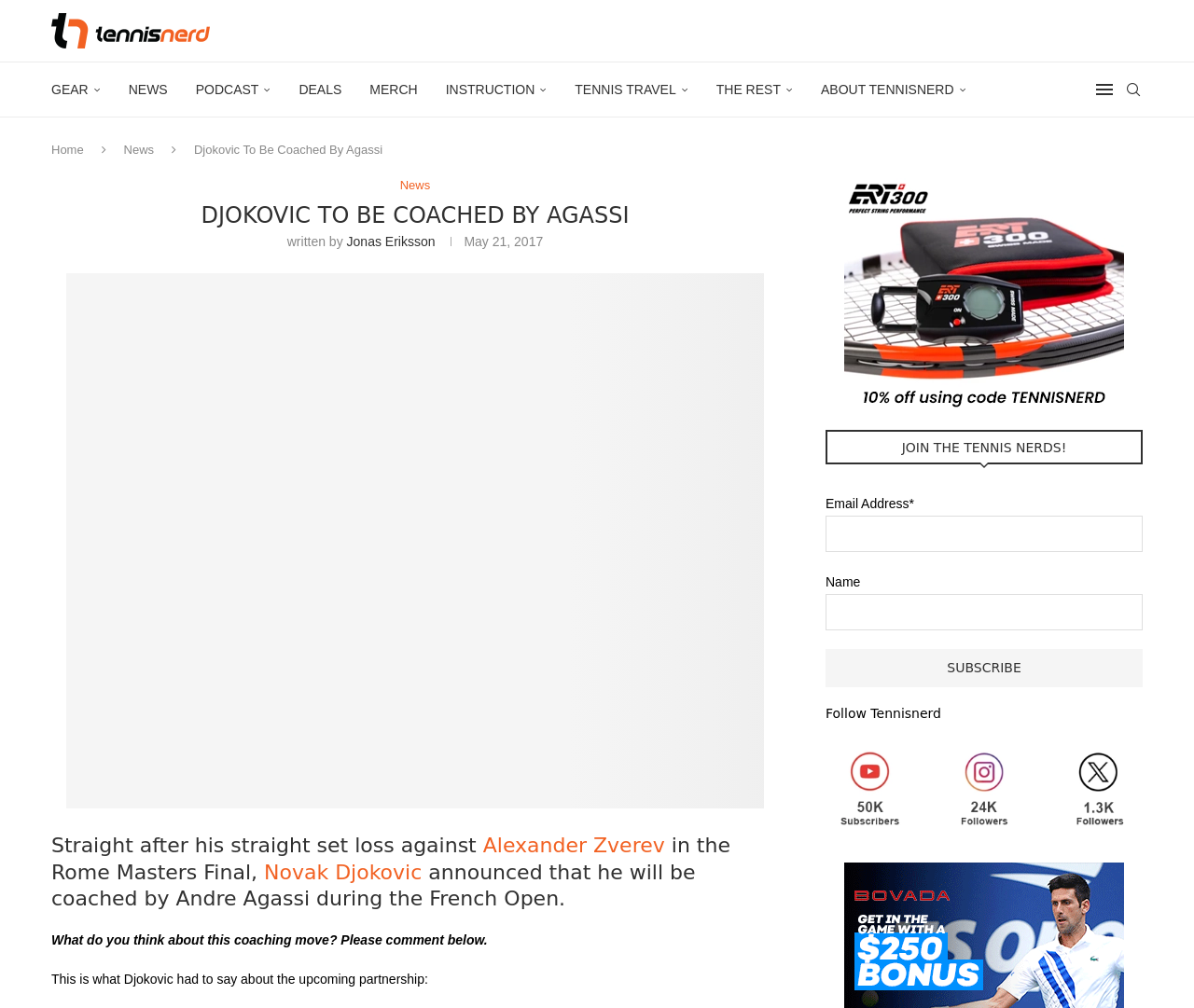Using the format (top-left x, top-left y, bottom-right x, bottom-right y), and given the element description, identify the bounding box coordinates within the screenshot: alt="Tennisnerd X - Twitter"

[0.883, 0.734, 0.957, 0.748]